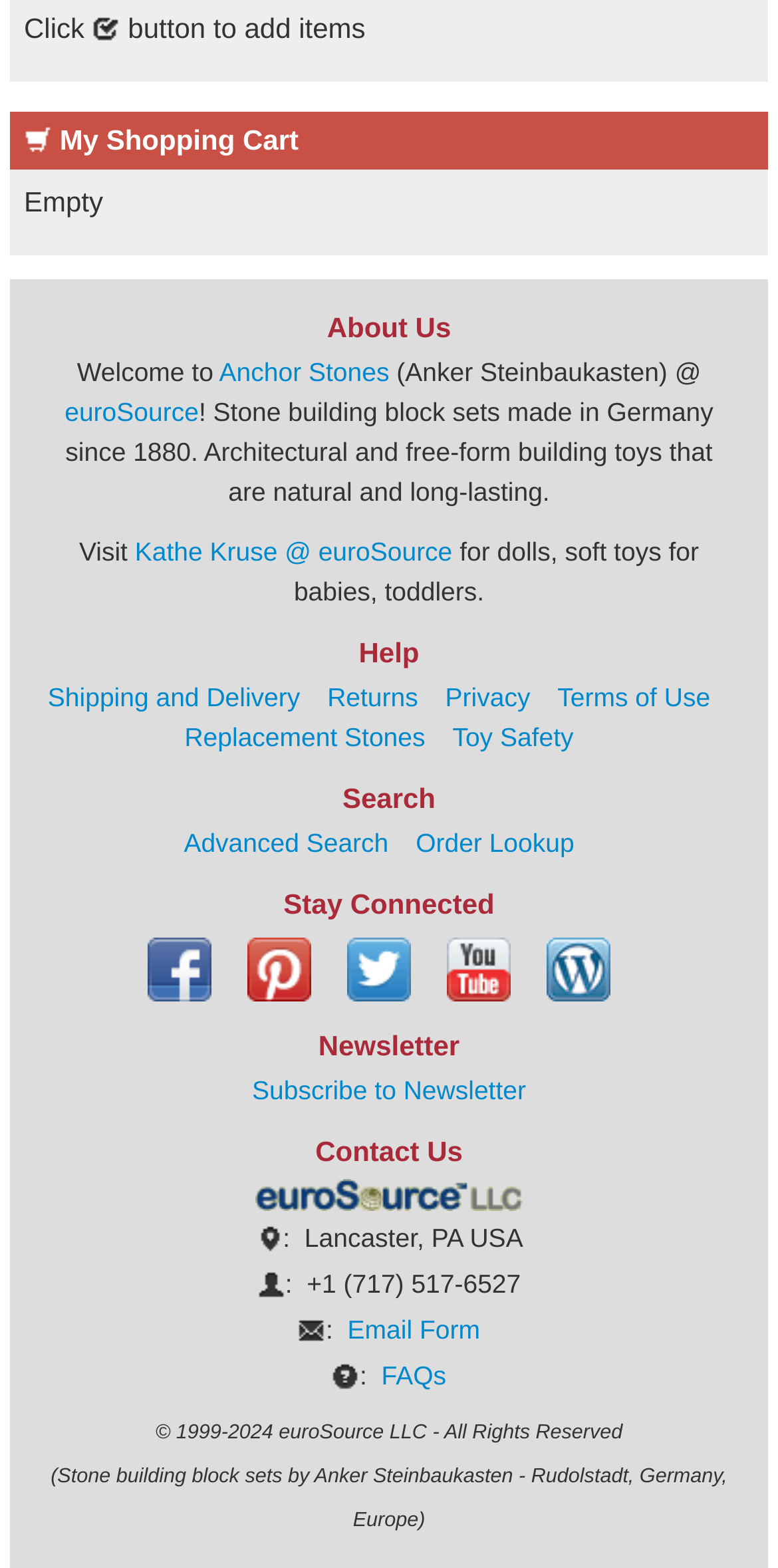What is the country mentioned in the contact information?
Please use the visual content to give a single word or phrase answer.

USA